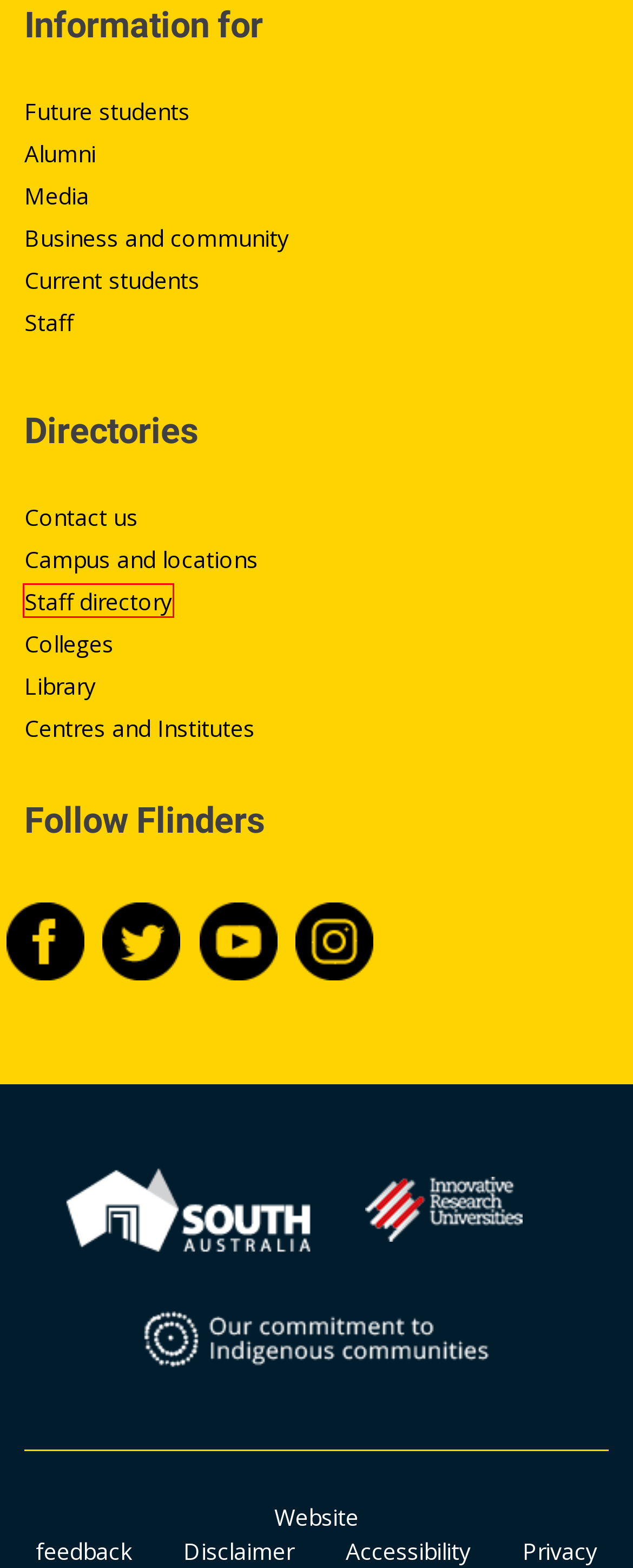Look at the given screenshot of a webpage with a red rectangle bounding box around a UI element. Pick the description that best matches the new webpage after clicking the element highlighted. The descriptions are:
A. Indigenous Education and Engagement Strategy - Flinders University
B. Staff directory - Flinders University Staff
C. Campus and Locations - Flinders University
D. Colleges - Flinders University
E. Flinders University website feedback - Flinders University
F. Engage - Flinders University
G. Flinders University website privacy statement - Flinders University
H. Students - Flinders University Students

B